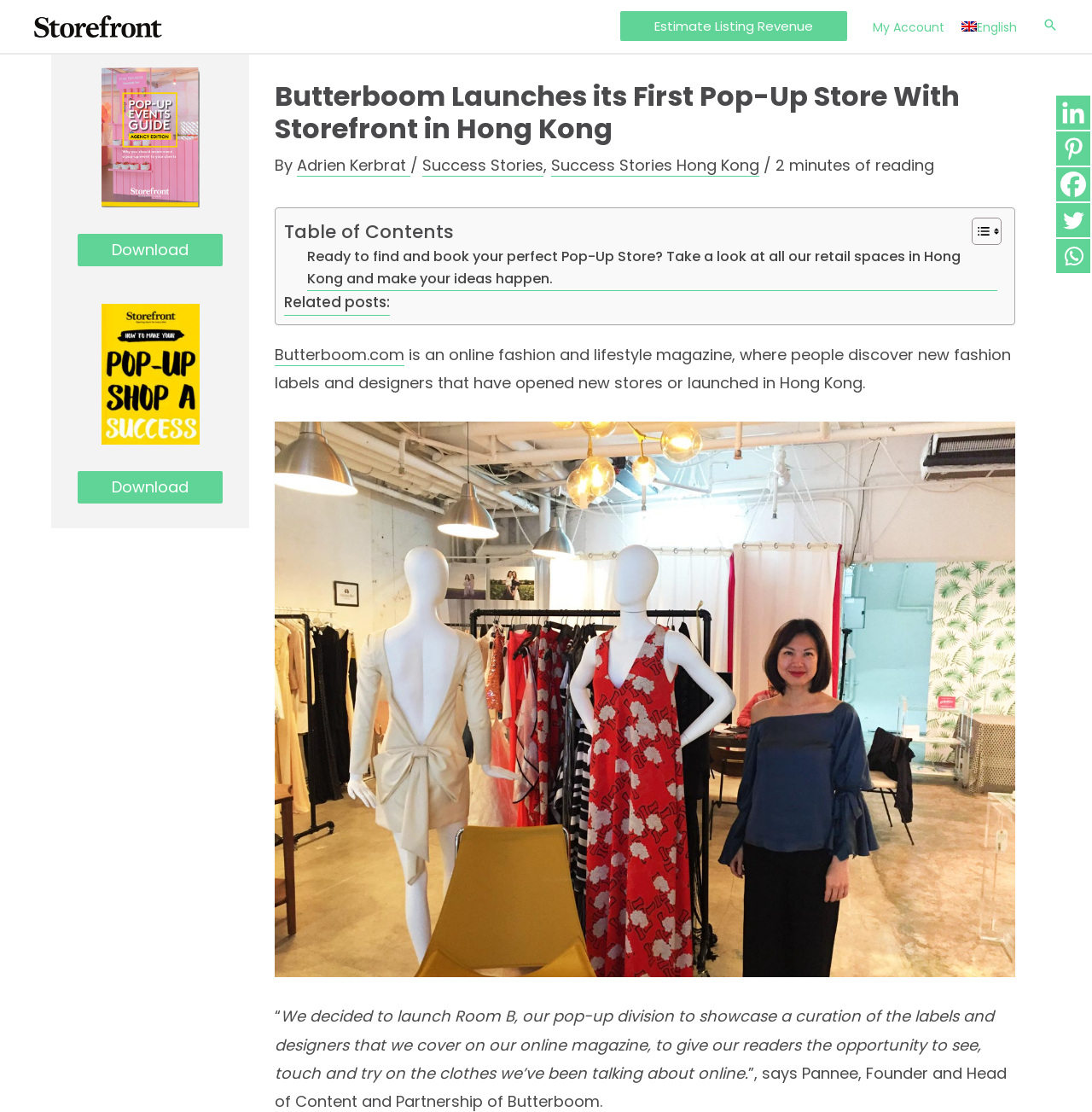Provide a one-word or brief phrase answer to the question:
How many minutes of reading time is estimated for the article?

2 minutes